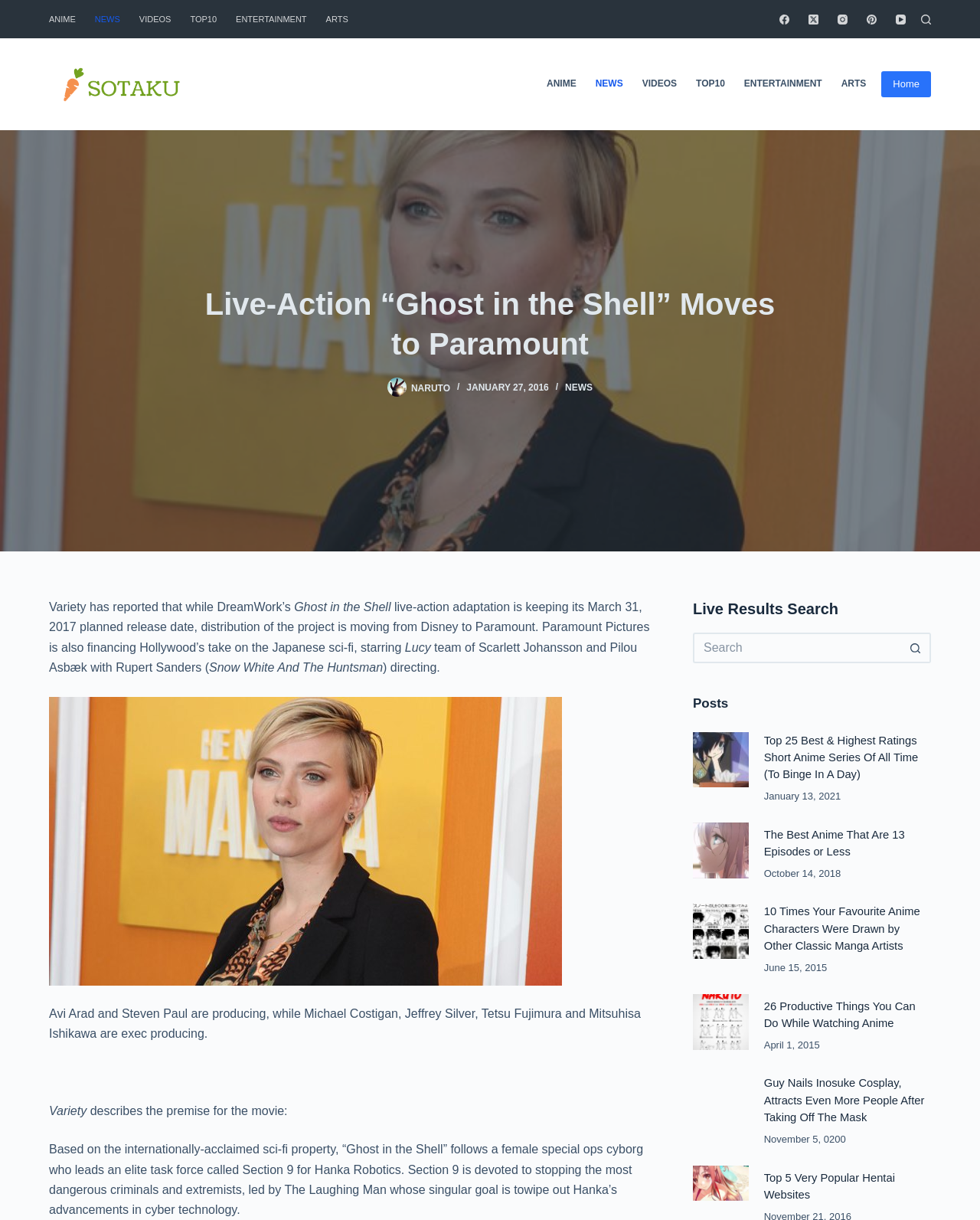Please identify the coordinates of the bounding box for the clickable region that will accomplish this instruction: "Search for something using the search bar".

[0.707, 0.519, 0.919, 0.544]